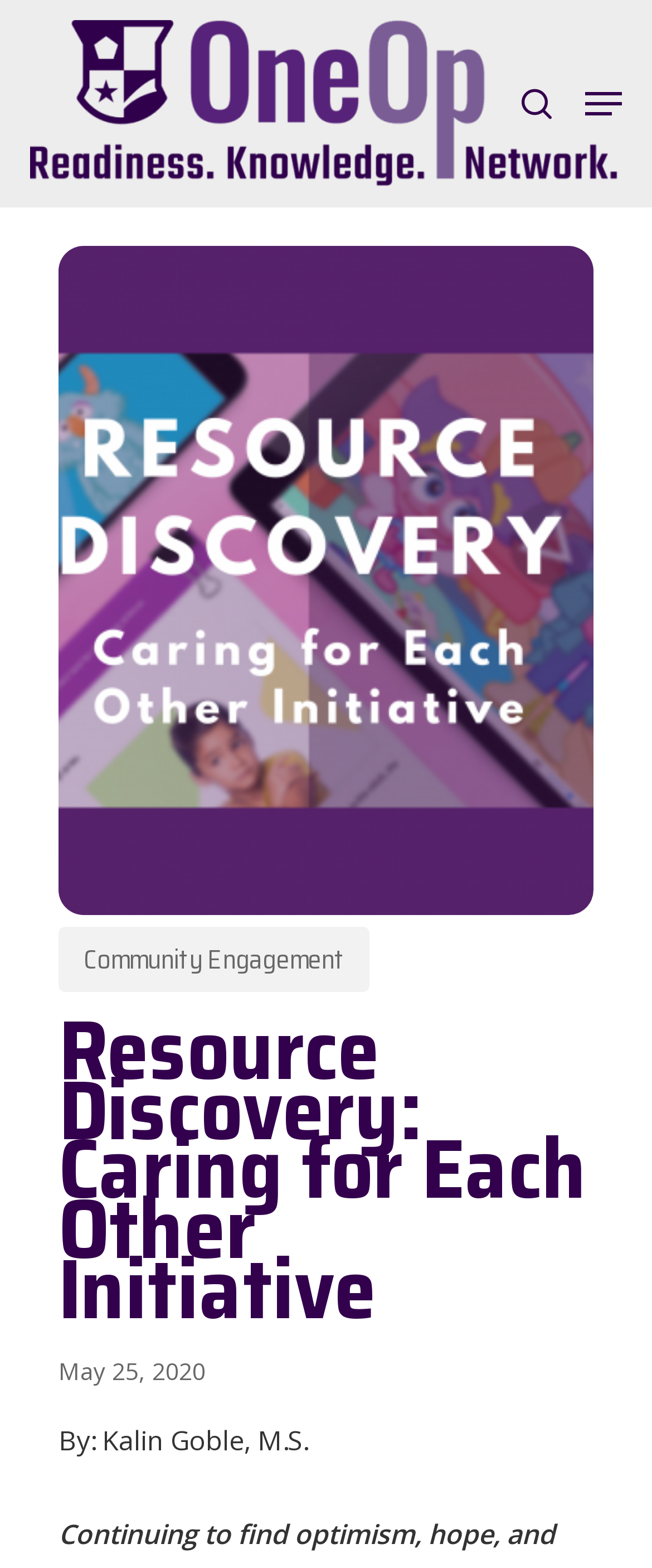Examine the image and give a thorough answer to the following question:
What is the purpose of the search box?

The search box is located at the top of the webpage, and it has a placeholder text 'Search', which suggests that it is used to search for resources or content within the webpage.